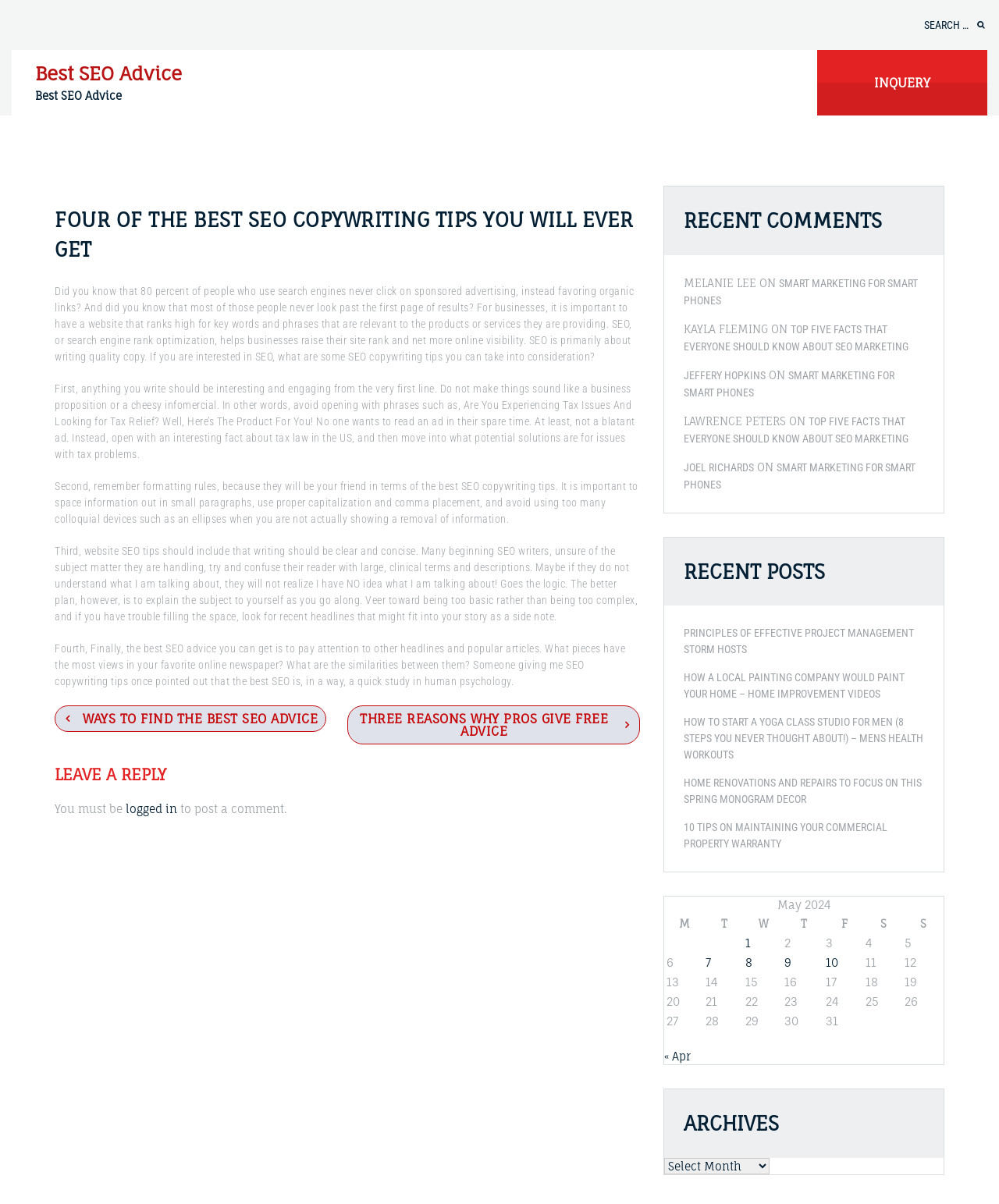Provide a thorough description of the webpage you see.

This webpage is about SEO copywriting tips and advice. At the top, there is a search bar with a search button next to it. Below the search bar, there is a heading that reads "Best SEO Advice" with a link to the same title. 

On the left side of the page, there is a main section that contains the main content. The heading "FOUR OF THE BEST SEO COPYWRITING TIPS YOU WILL EVER GET" is followed by a long paragraph that introduces the importance of SEO for businesses. This is followed by four sections, each providing a specific SEO copywriting tip. The tips are about writing engaging content, following formatting rules, being clear and concise, and paying attention to other headlines and popular articles.

Below the main content, there is a post navigation section with links to other articles. There is also a section for leaving a reply, where users can log in to post a comment.

On the right side of the page, there are several sections. The first section displays recent comments, with names and links to the articles they commented on. The second section displays recent posts, with links to the articles. The third section is a calendar for May 2024, with links to posts published on specific dates.

Overall, the webpage is focused on providing SEO copywriting tips and advice, with additional sections for user engagement and navigation.